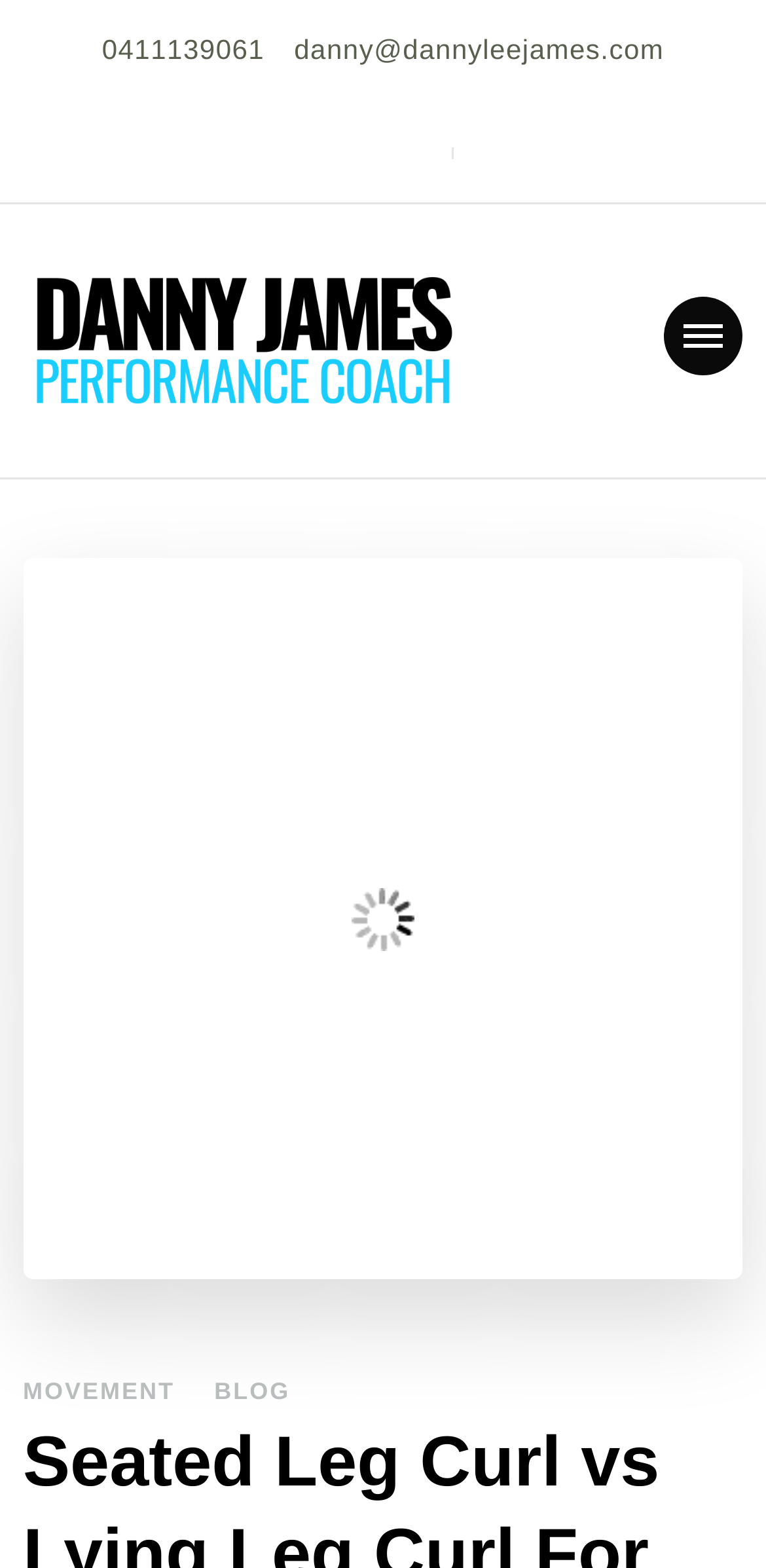Give the bounding box coordinates for the element described by: "...".

None